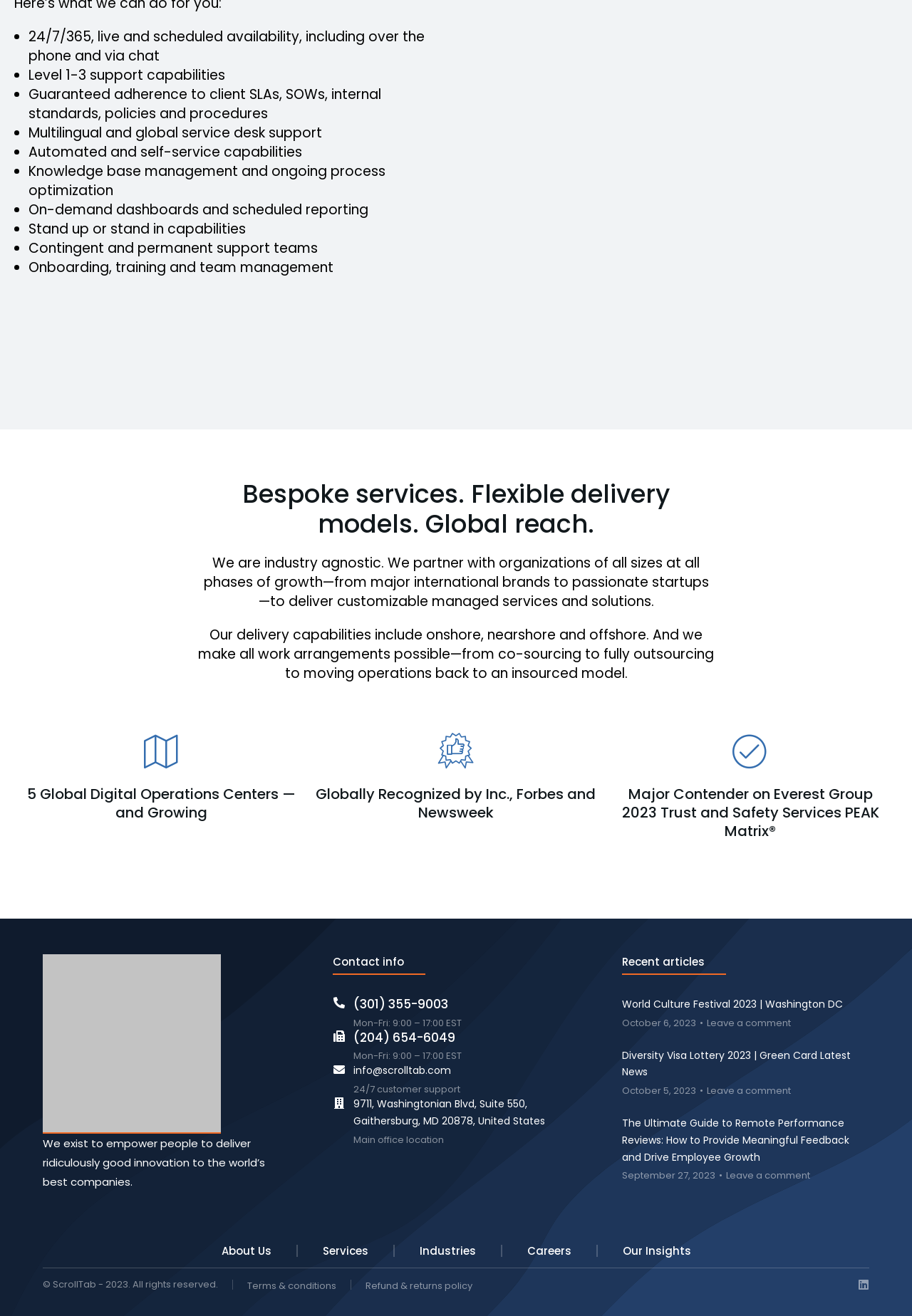Show the bounding box coordinates for the element that needs to be clicked to execute the following instruction: "Get in touch via phone". Provide the coordinates in the form of four float numbers between 0 and 1, i.e., [left, top, right, bottom].

[0.387, 0.757, 0.491, 0.77]